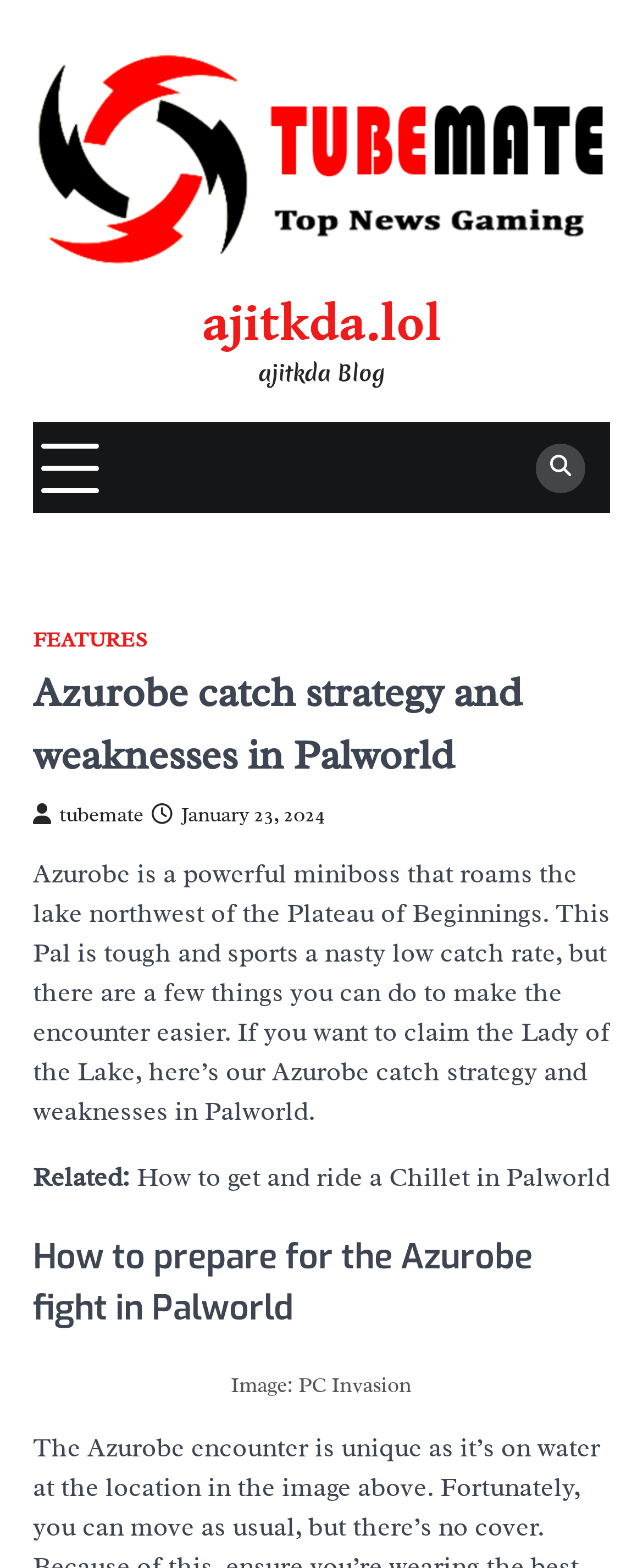Where can Azurobe be found in Palworld?
Based on the image, respond with a single word or phrase.

Lake northwest of Plateau of Beginnings